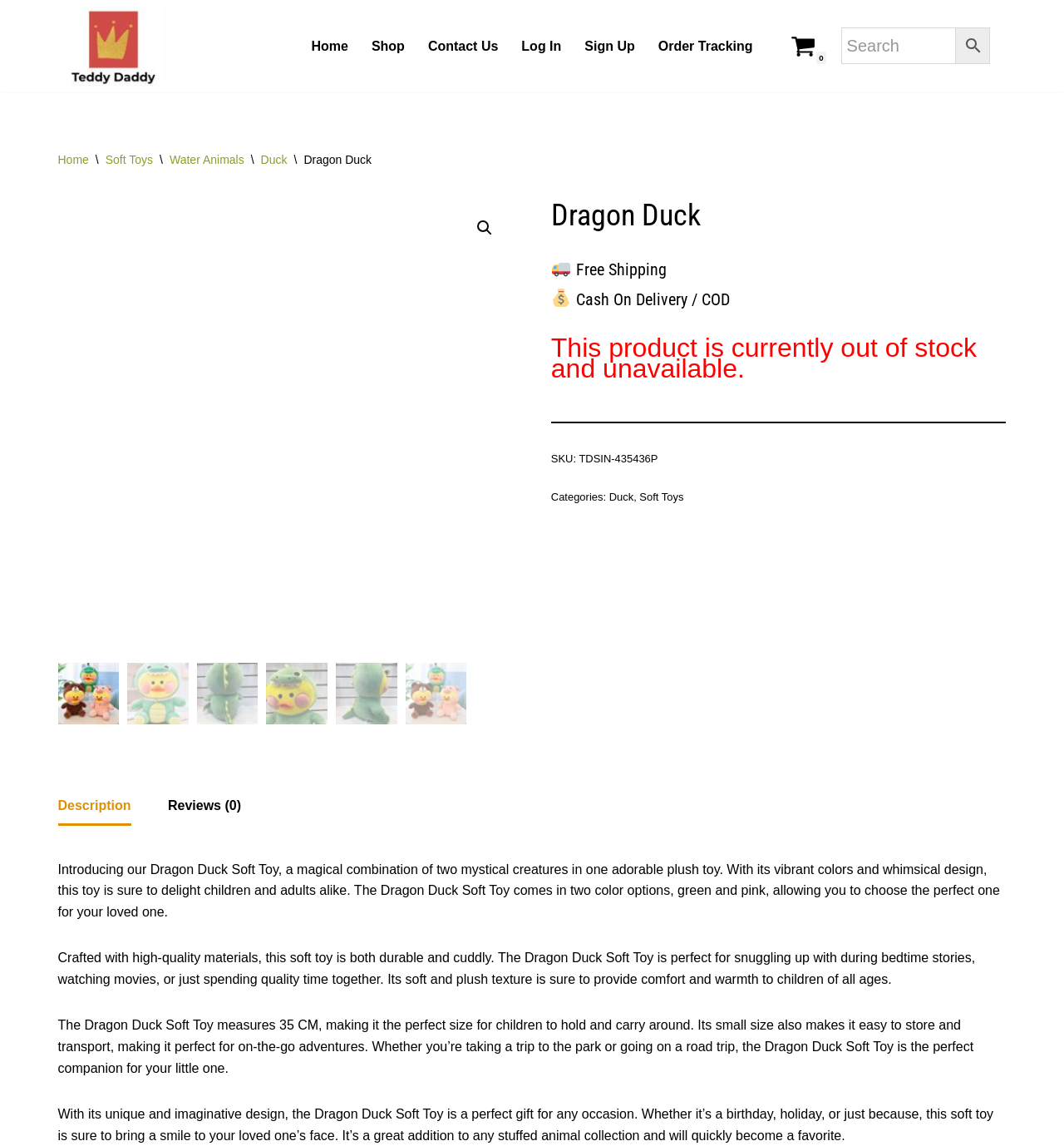Provide the bounding box coordinates of the UI element this sentence describes: "alt="🔍"".

[0.442, 0.185, 0.47, 0.212]